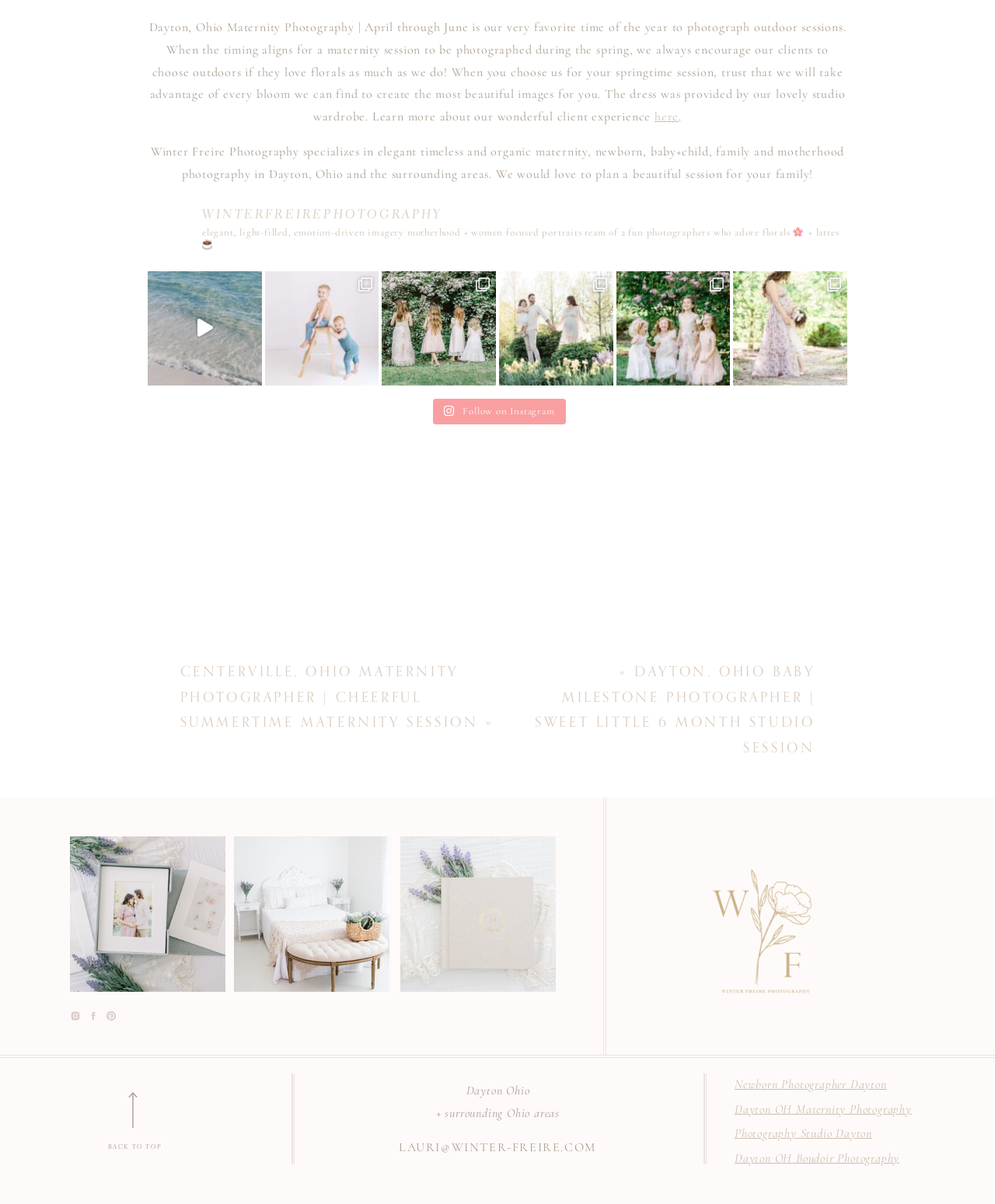What is the contact email of the photographer?
Please look at the screenshot and answer in one word or a short phrase.

Lauri@winter-freire.com